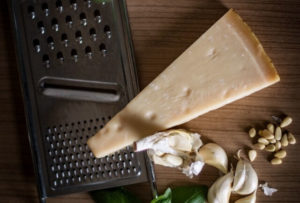What is scattered around the Parmesan cheese?
Based on the screenshot, answer the question with a single word or phrase.

Garlic cloves and pine nuts